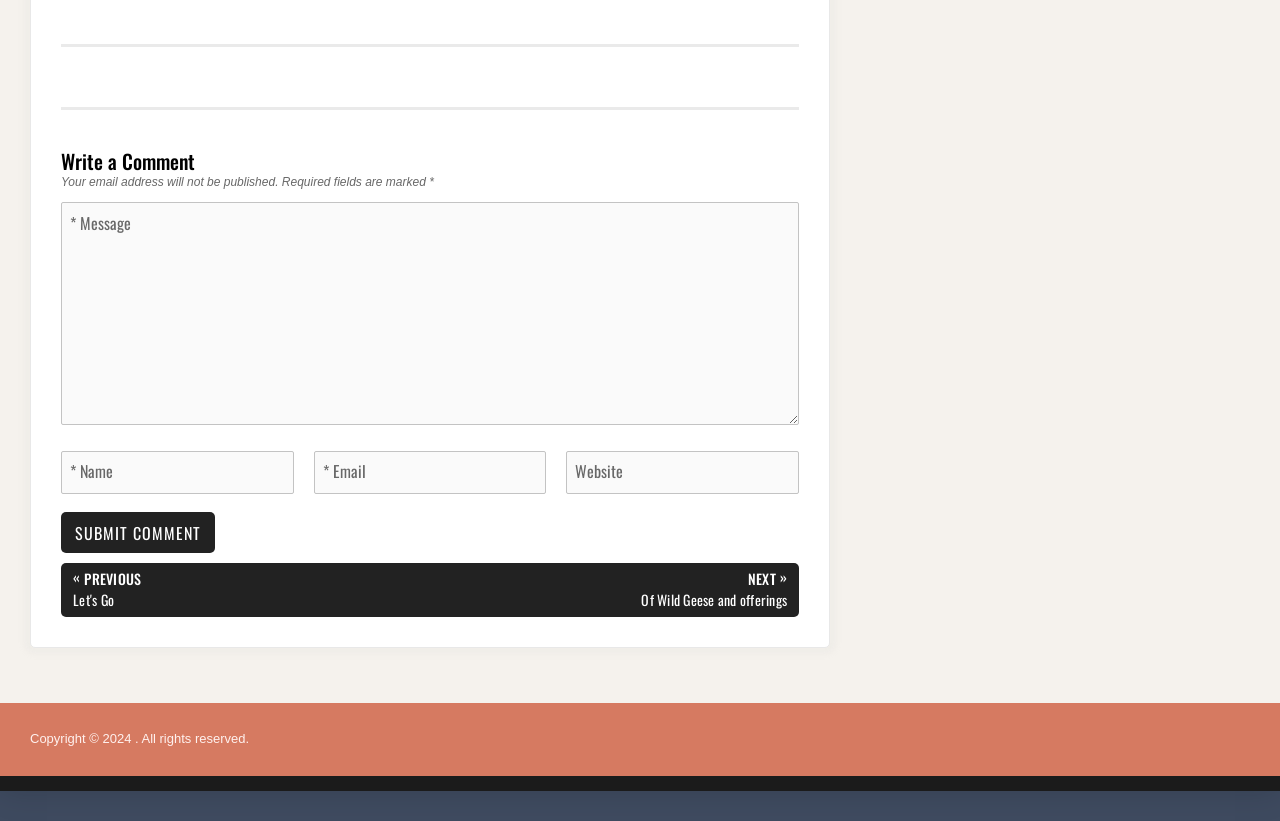What is the copyright information?
Refer to the image and provide a detailed answer to the question.

The webpage has a footer section with a 'Copyright 2024. All rights reserved.' label, which indicates the copyright information for the website.